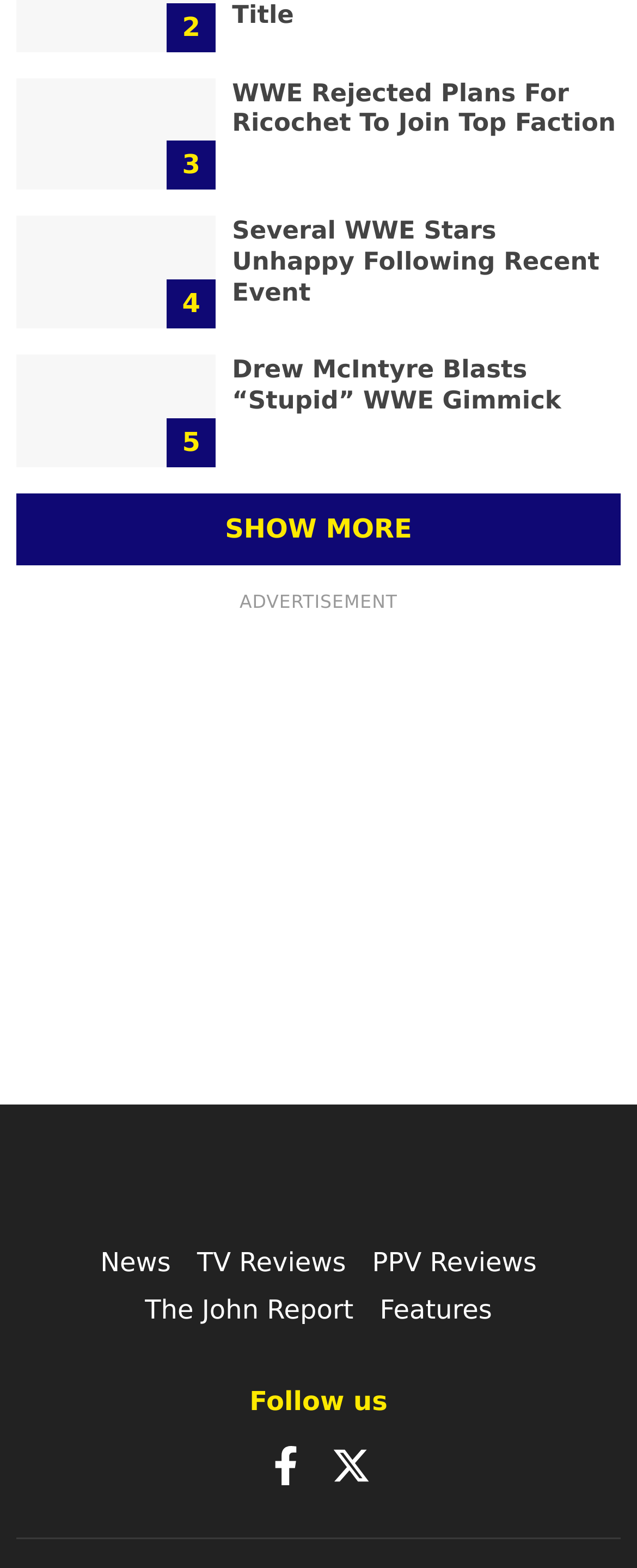Please identify the bounding box coordinates of the element I should click to complete this instruction: 'Read the news article 'WWE Rejected Plans For Ricochet To Join Top Faction''. The coordinates should be given as four float numbers between 0 and 1, like this: [left, top, right, bottom].

[0.364, 0.05, 0.967, 0.088]